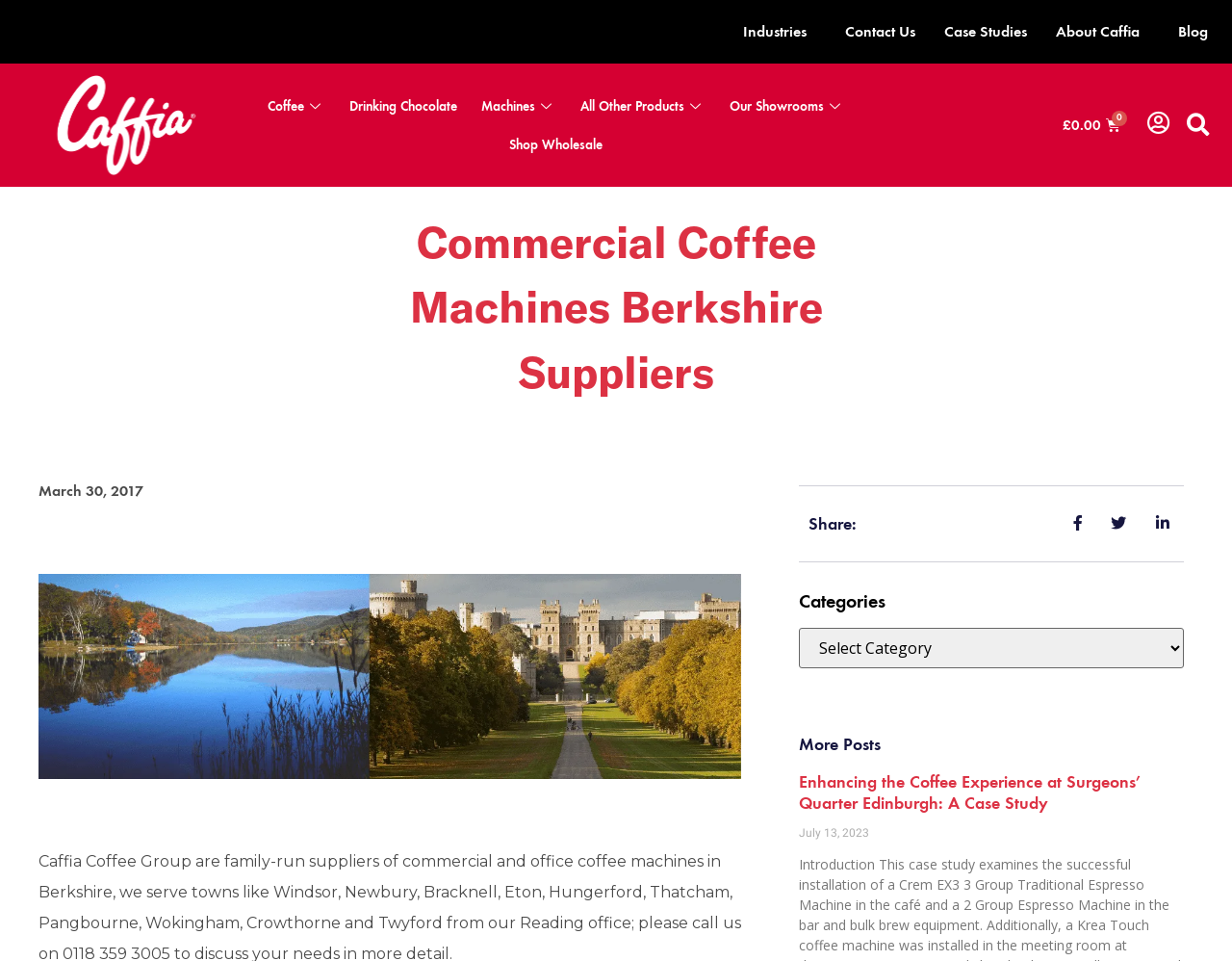Respond with a single word or phrase for the following question: 
What is the purpose of the 'Shop Wholesale' link?

To shop wholesale